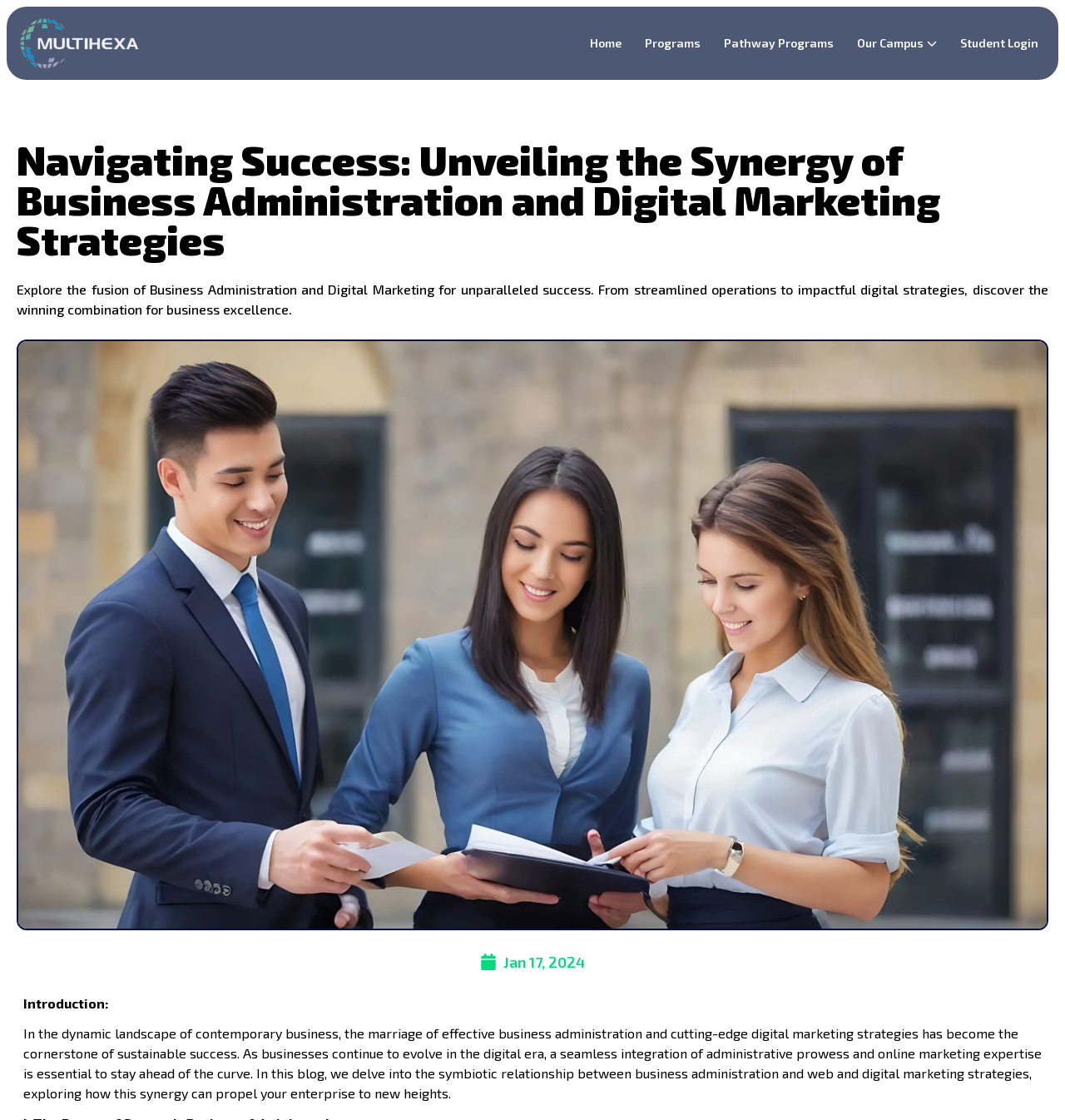Please locate the bounding box coordinates of the element's region that needs to be clicked to follow the instruction: "Click the Multihexa College Logo". The bounding box coordinates should be provided as four float numbers between 0 and 1, i.e., [left, top, right, bottom].

[0.016, 0.012, 0.133, 0.065]